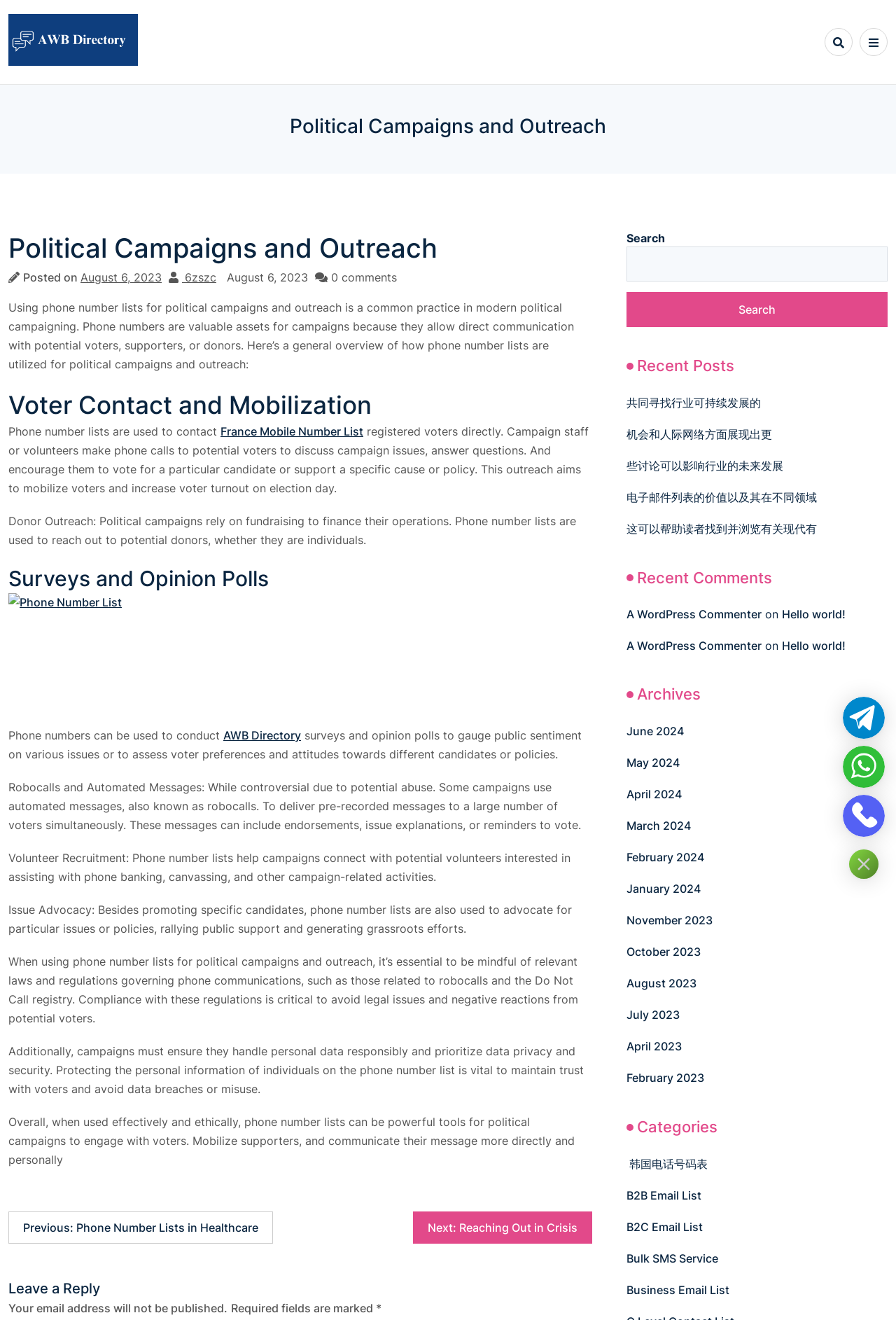Determine the bounding box coordinates for the element that should be clicked to follow this instruction: "View recent posts". The coordinates should be given as four float numbers between 0 and 1, in the format [left, top, right, bottom].

[0.699, 0.269, 0.991, 0.285]